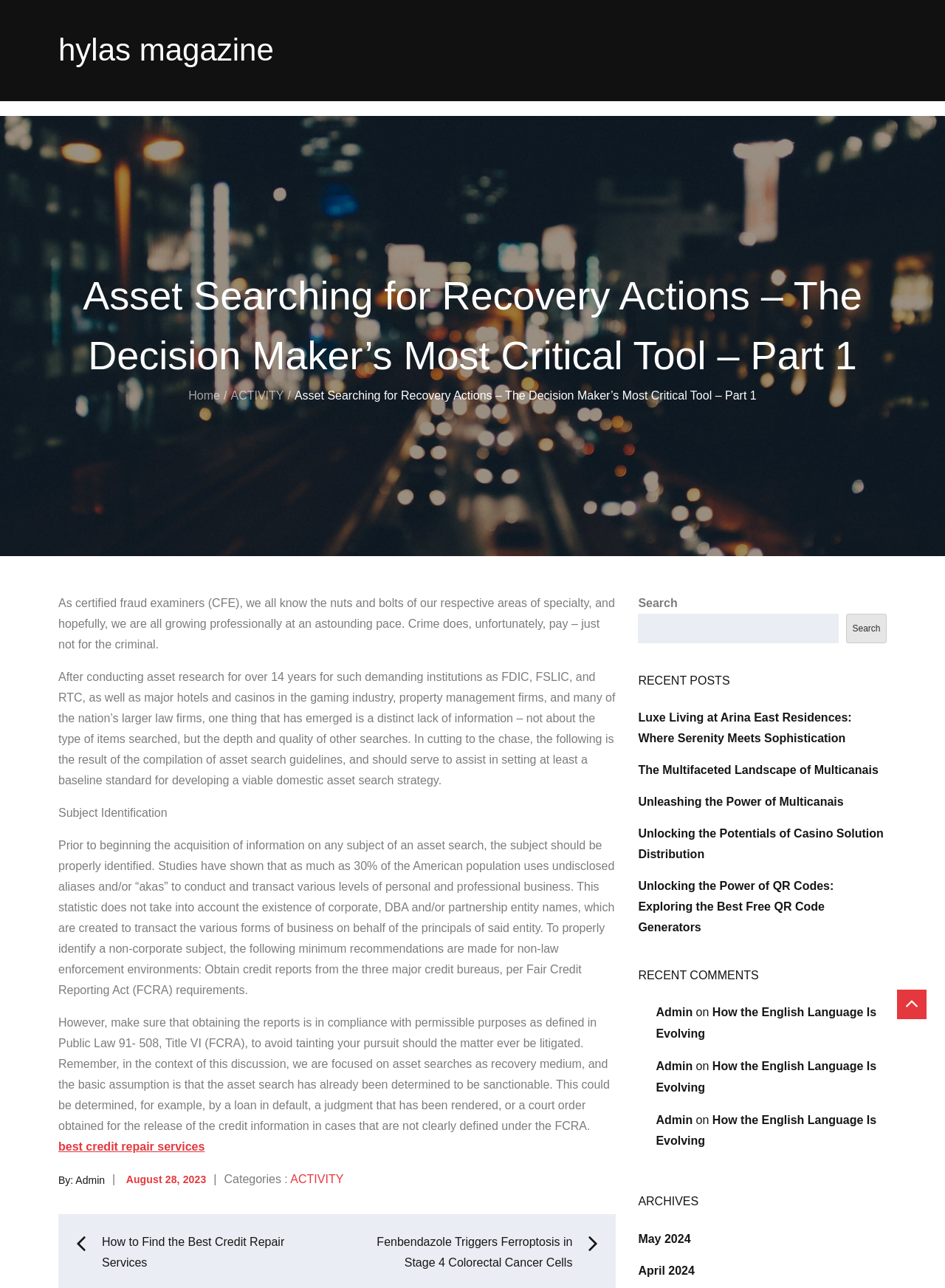Offer an in-depth caption of the entire webpage.

This webpage is an article titled "Asset Searching for Recovery Actions - The Decision Maker’s Most Critical Tool – Part 1". At the top, there is a navigation bar with links to "Home" and "ACTIVITY". Below the navigation bar, there is a breadcrumb trail indicating the current page.

The main content of the article is divided into several sections. The first section discusses the importance of asset searching for recovery actions, citing the experience of certified fraud examiners. The second section focuses on subject identification, emphasizing the need to properly identify a subject before conducting an asset search. This section also provides recommendations for non-law enforcement environments, including obtaining credit reports from the three major credit bureaus.

The article continues with a section on the permissible purposes of obtaining credit reports, referencing the Fair Credit Reporting Act (FCRA). There is also a link to "best credit repair services" at the bottom of this section.

To the right of the main content, there is a sidebar with several sections. The first section displays recent posts, with links to five articles, including "Luxe Living at Arina East Residences: Where Serenity Meets Sophistication" and "Unlocking the Power of QR Codes: Exploring the Best Free QR Code Generators". Below the recent posts, there is a section for recent comments, which appears to be empty.

At the bottom of the webpage, there is a footer section with links to three articles, including "How the English Language Is Evolving", and a section for archives, which lists links to May 2024 and April 2024.